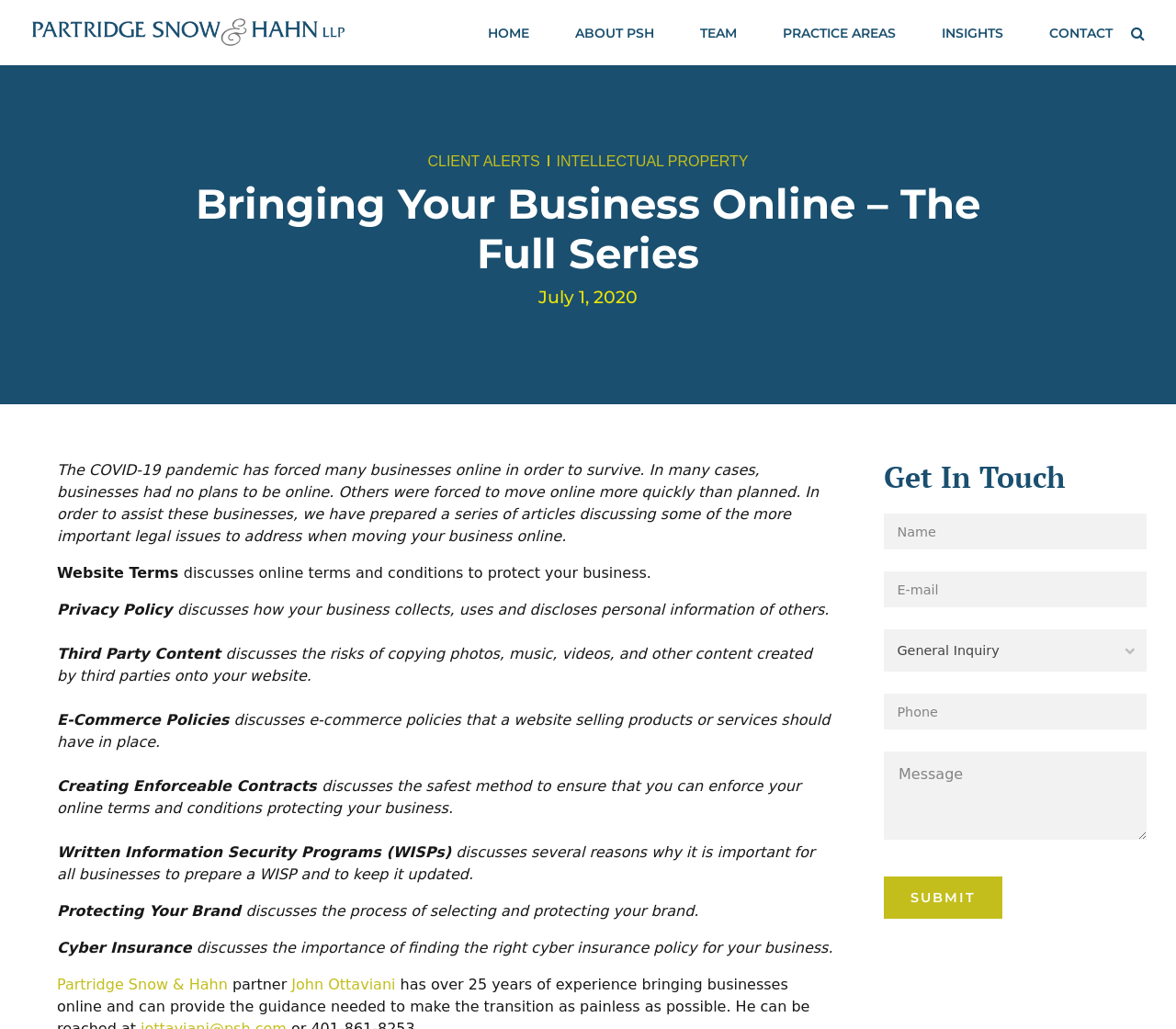How many practice areas are listed?
Using the image as a reference, give a one-word or short phrase answer.

2